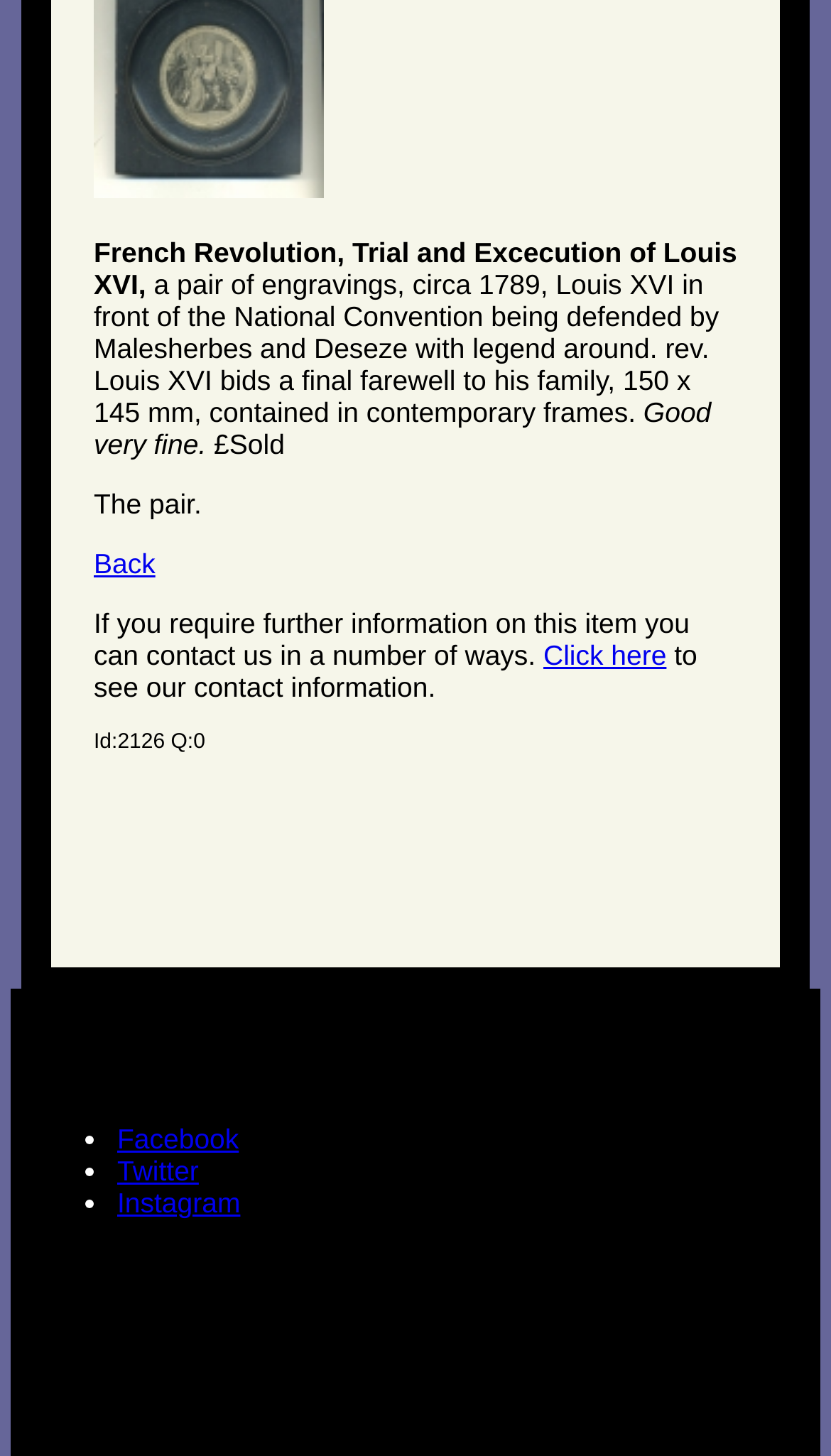Extract the bounding box coordinates for the described element: "Click here". The coordinates should be represented as four float numbers between 0 and 1: [left, top, right, bottom].

[0.654, 0.439, 0.802, 0.461]